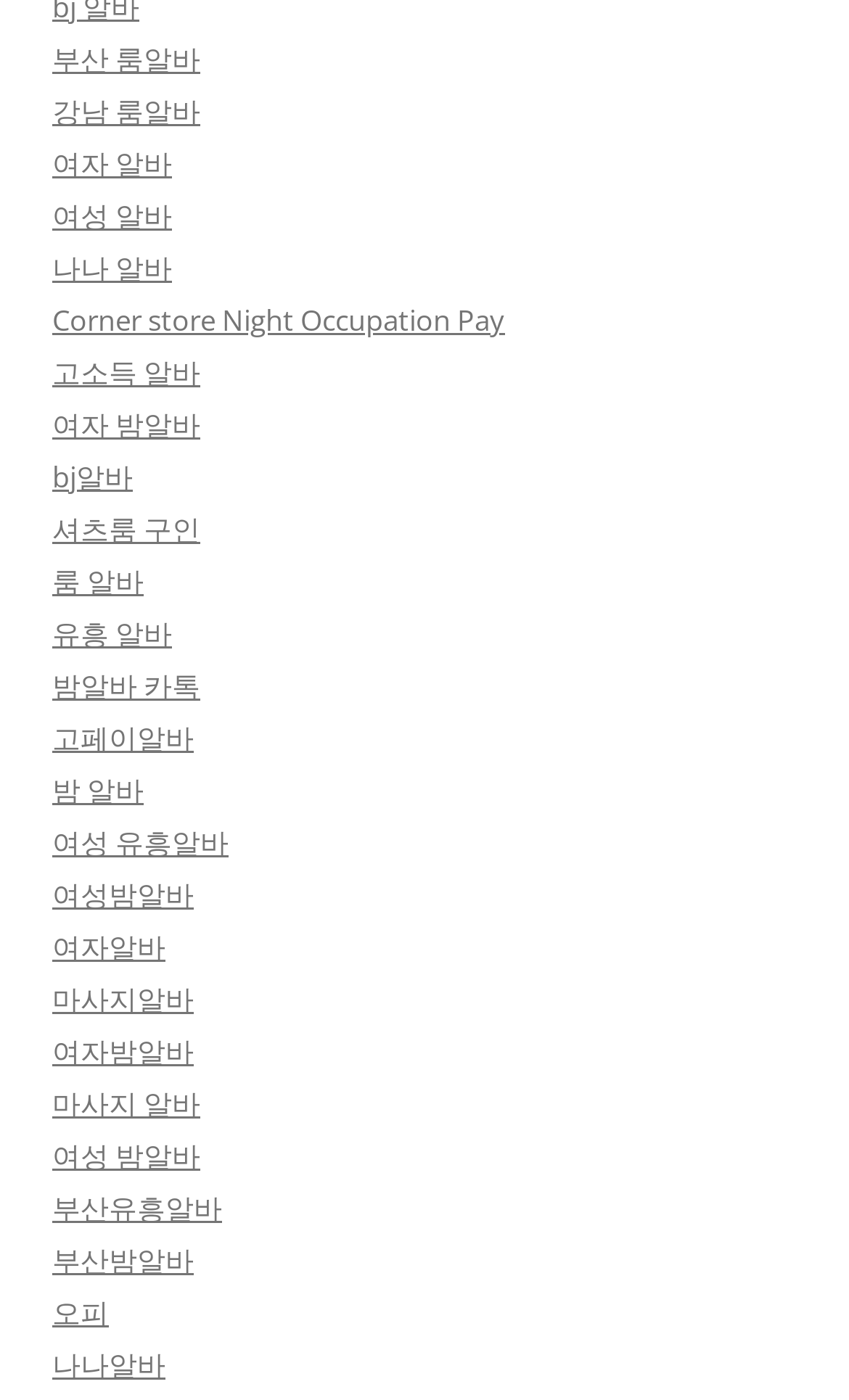Can you find the bounding box coordinates for the element that needs to be clicked to execute this instruction: "Browse 나나 알바"? The coordinates should be given as four float numbers between 0 and 1, i.e., [left, top, right, bottom].

[0.062, 0.178, 0.203, 0.205]